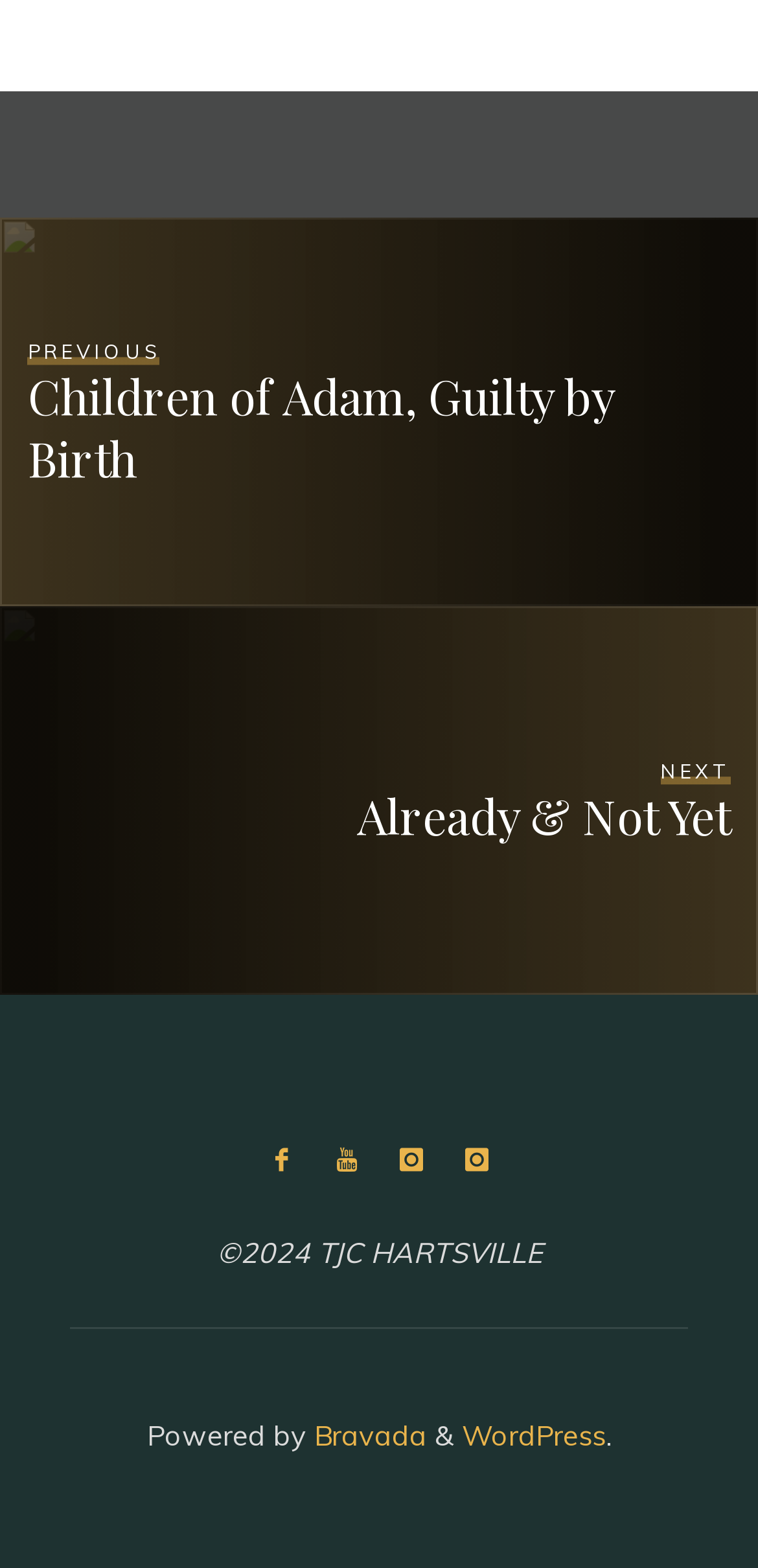Indicate the bounding box coordinates of the element that needs to be clicked to satisfy the following instruction: "click on facebook icon". The coordinates should be four float numbers between 0 and 1, i.e., [left, top, right, bottom].

[0.331, 0.722, 0.411, 0.76]